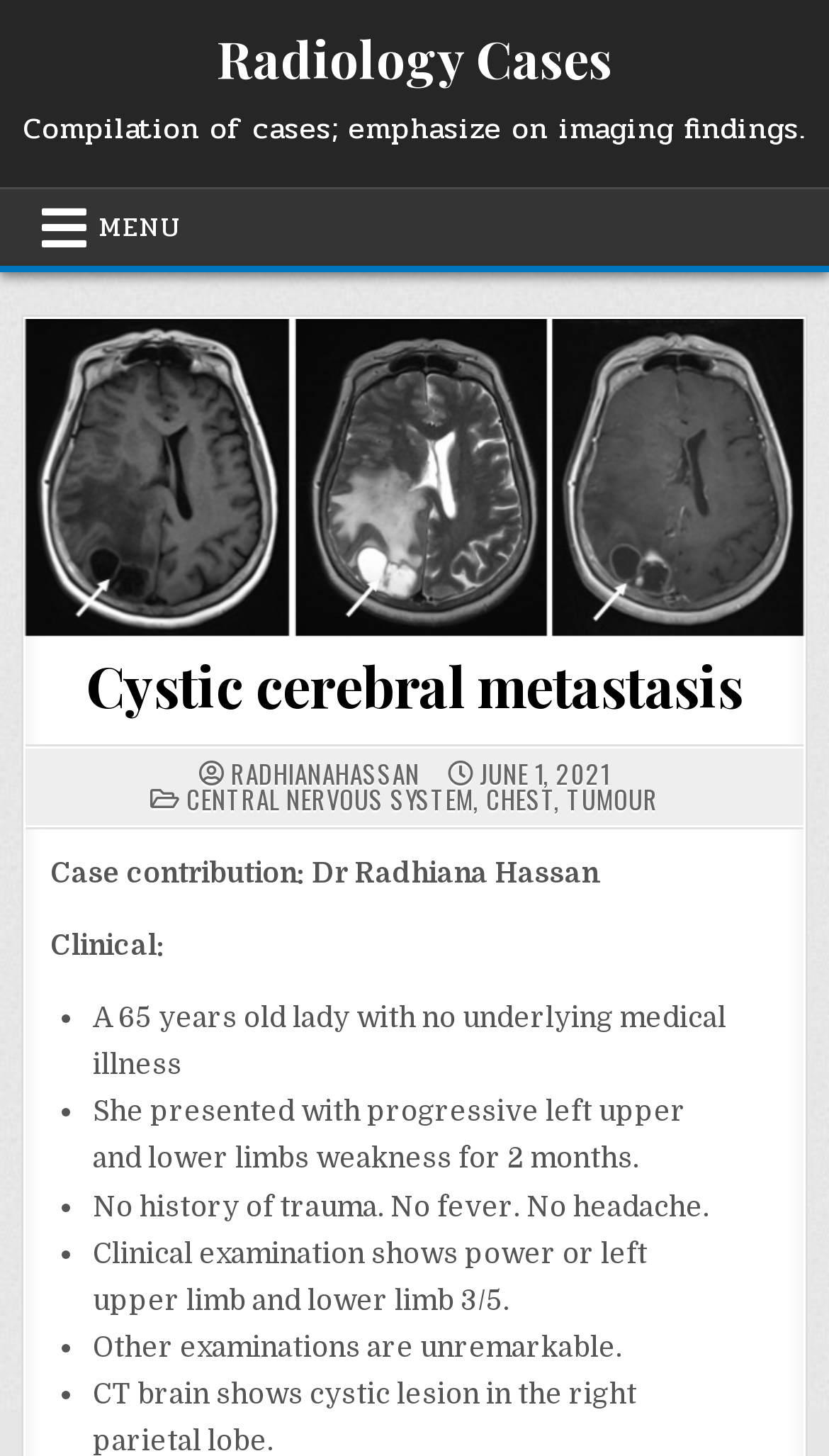Answer the question in a single word or phrase:
How many list markers are there in the clinical section?

5